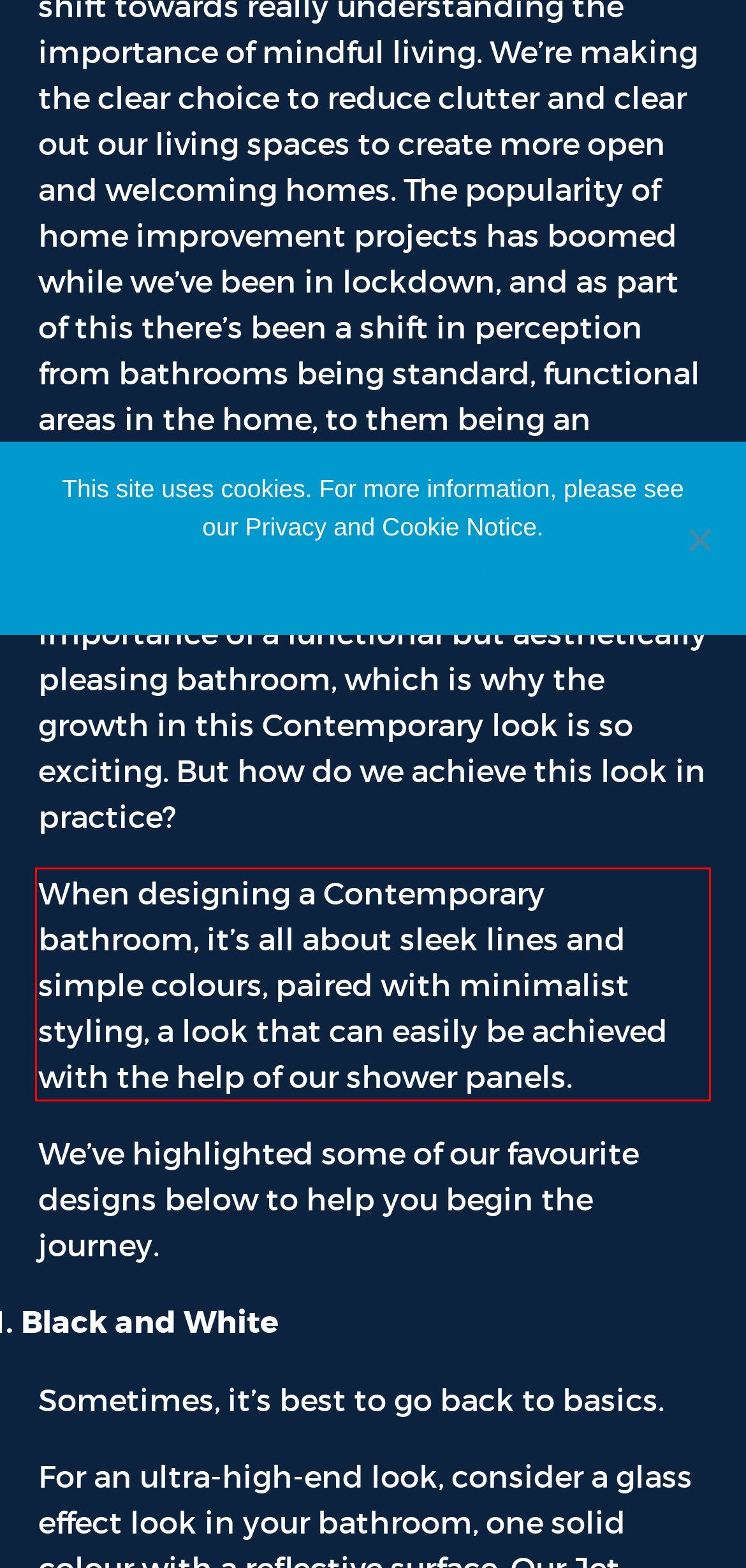Observe the screenshot of the webpage that includes a red rectangle bounding box. Conduct OCR on the content inside this red bounding box and generate the text.

When designing a Contemporary bathroom, it’s all about sleek lines and simple colours, paired with minimalist styling, a look that can easily be achieved with the help of our shower panels.